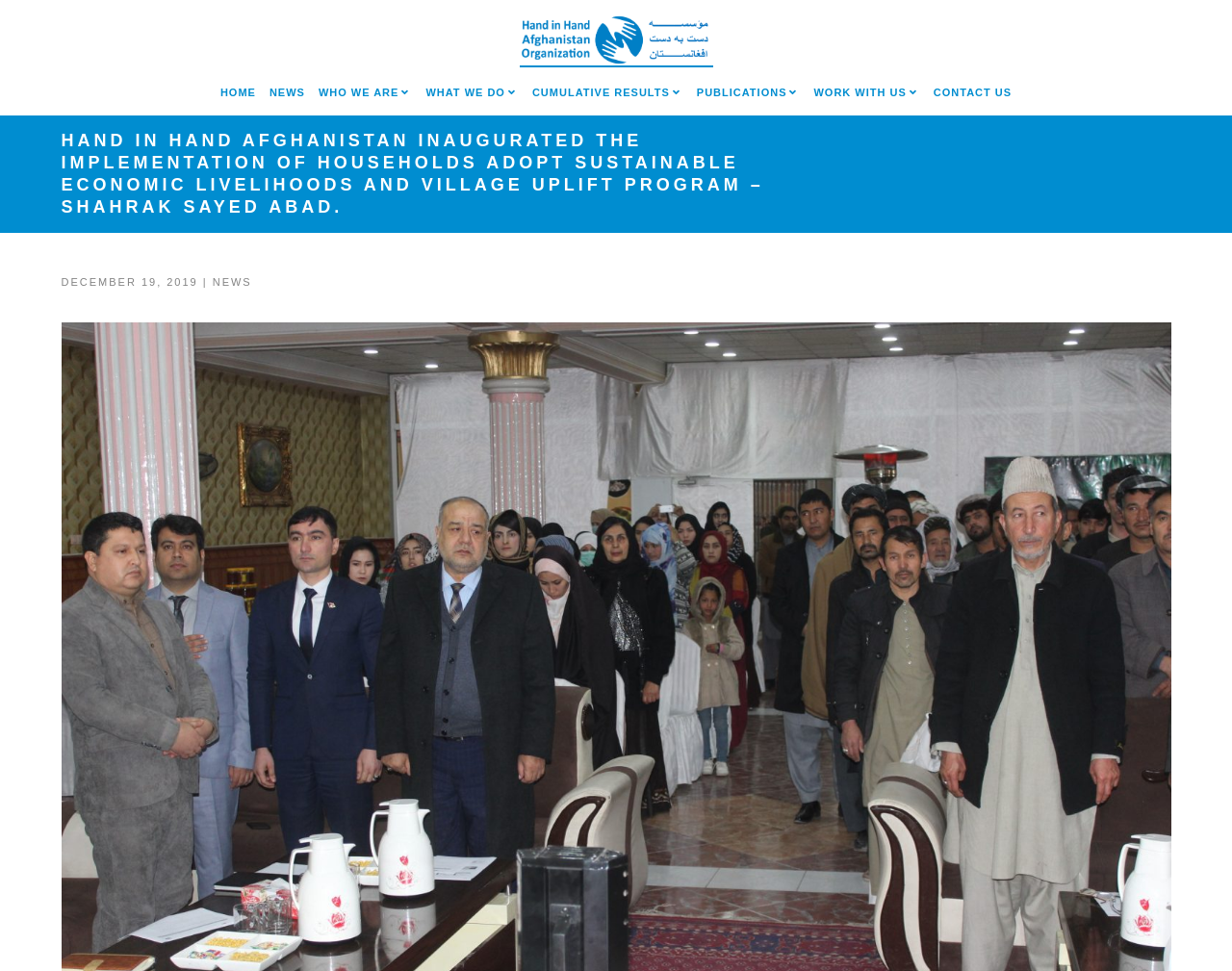Determine the bounding box coordinates for the area you should click to complete the following instruction: "go to home page".

[0.179, 0.08, 0.208, 0.114]